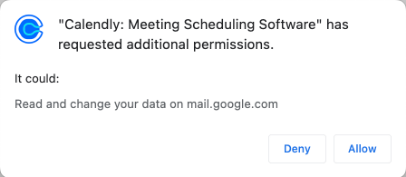Use the information in the screenshot to answer the question comprehensively: What are the options provided to the user?

The permission request dialog box presents the user with two clear options: 'Deny' or 'Allow', allowing them to make an informed decision about granting Calendly the requested permissions.